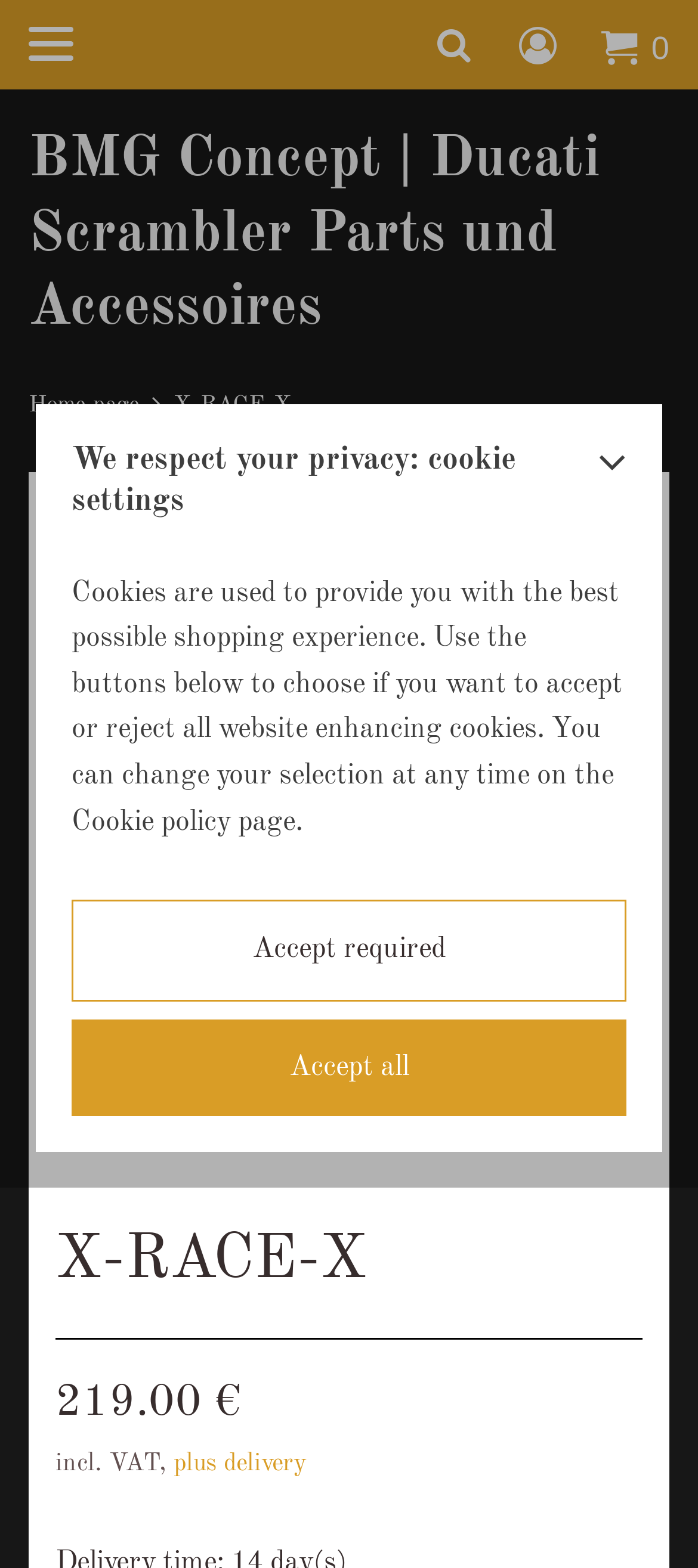Please find the bounding box coordinates of the element that needs to be clicked to perform the following instruction: "Go to home page". The bounding box coordinates should be four float numbers between 0 and 1, represented as [left, top, right, bottom].

[0.041, 0.251, 0.2, 0.266]